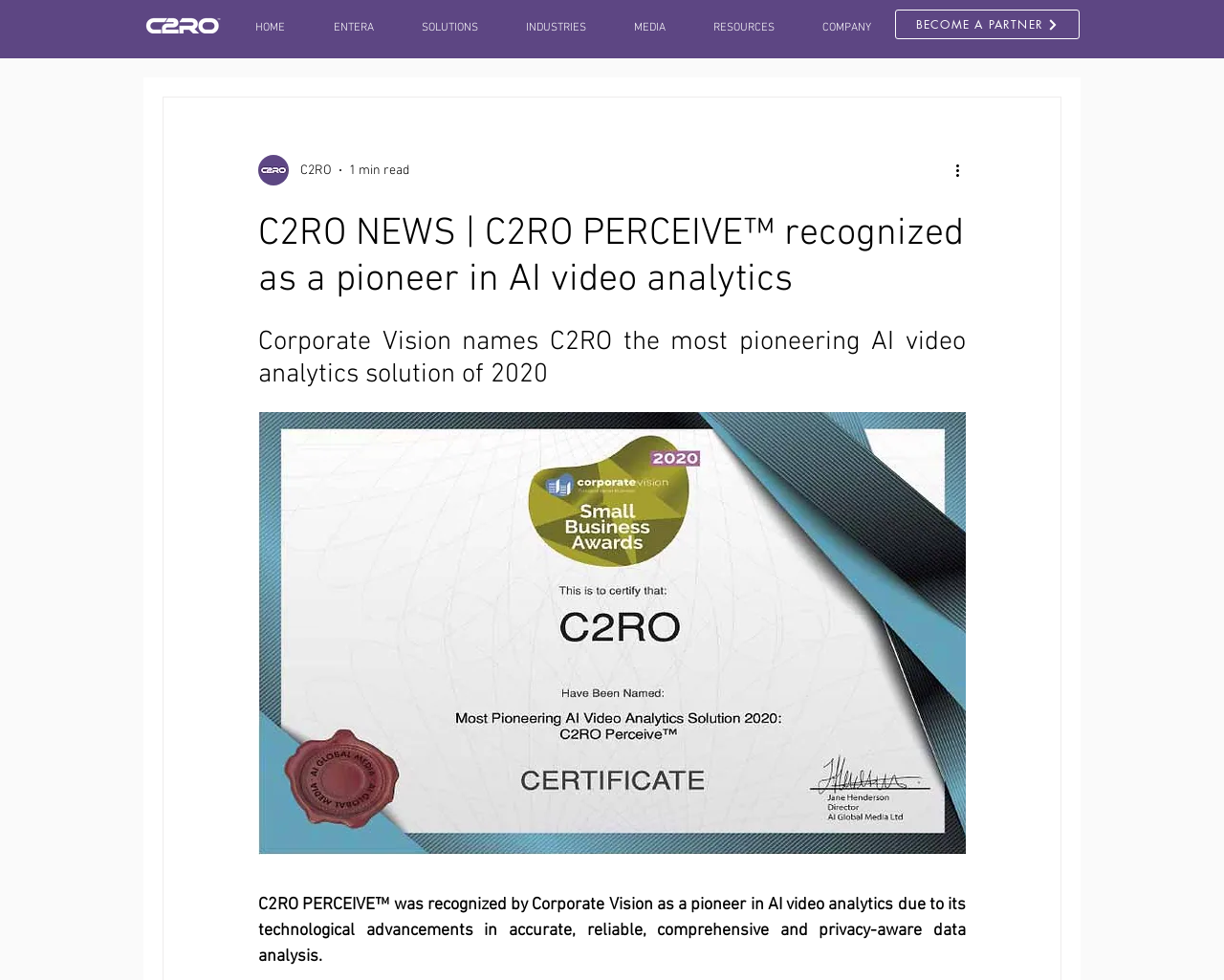What is the name of the company?
Refer to the image and provide a detailed answer to the question.

The company name can be found in the top-left corner of the webpage, where the logo is located. It is also mentioned in the navigation menu and in the article title.